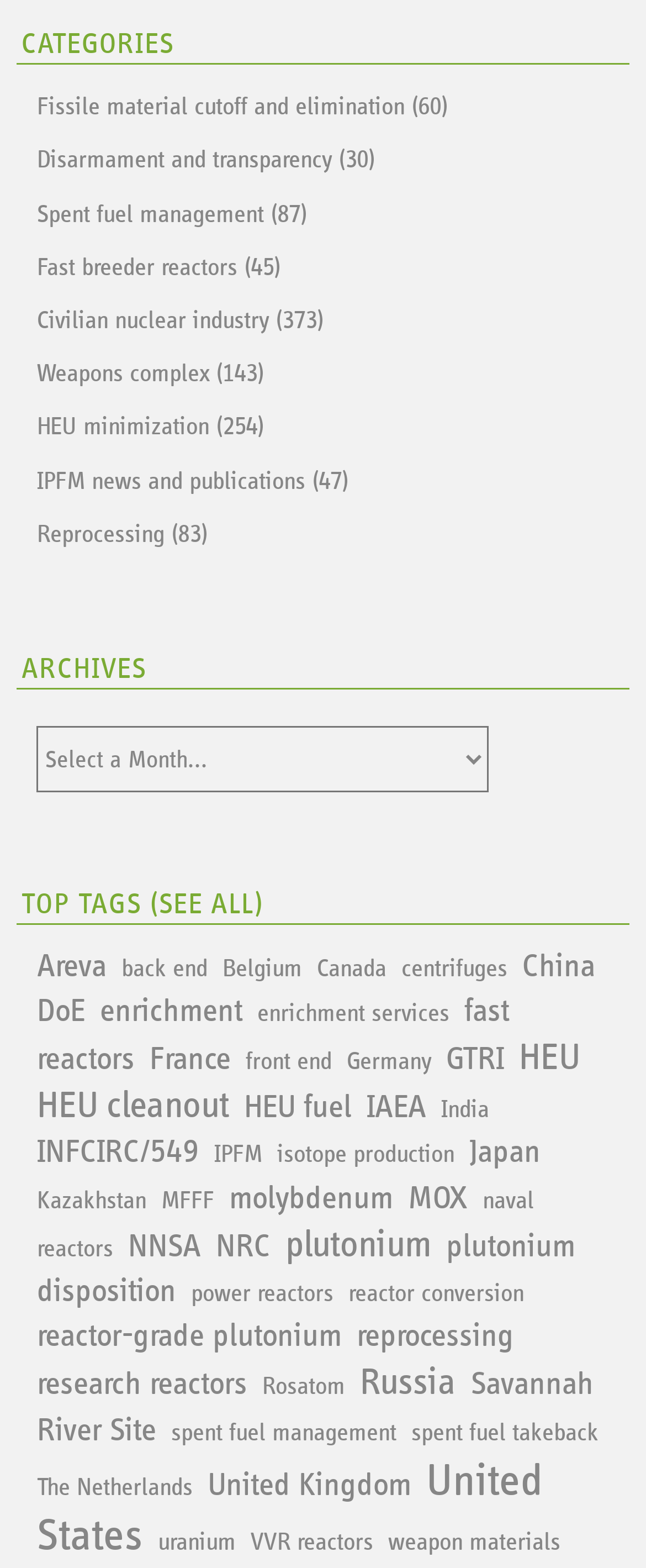What is the first category listed?
Please craft a detailed and exhaustive response to the question.

The first category listed is 'Fissile material cutoff and elimination' which is a link with the text 'Fissile material cutoff and elimination (60)' located at the top of the webpage.